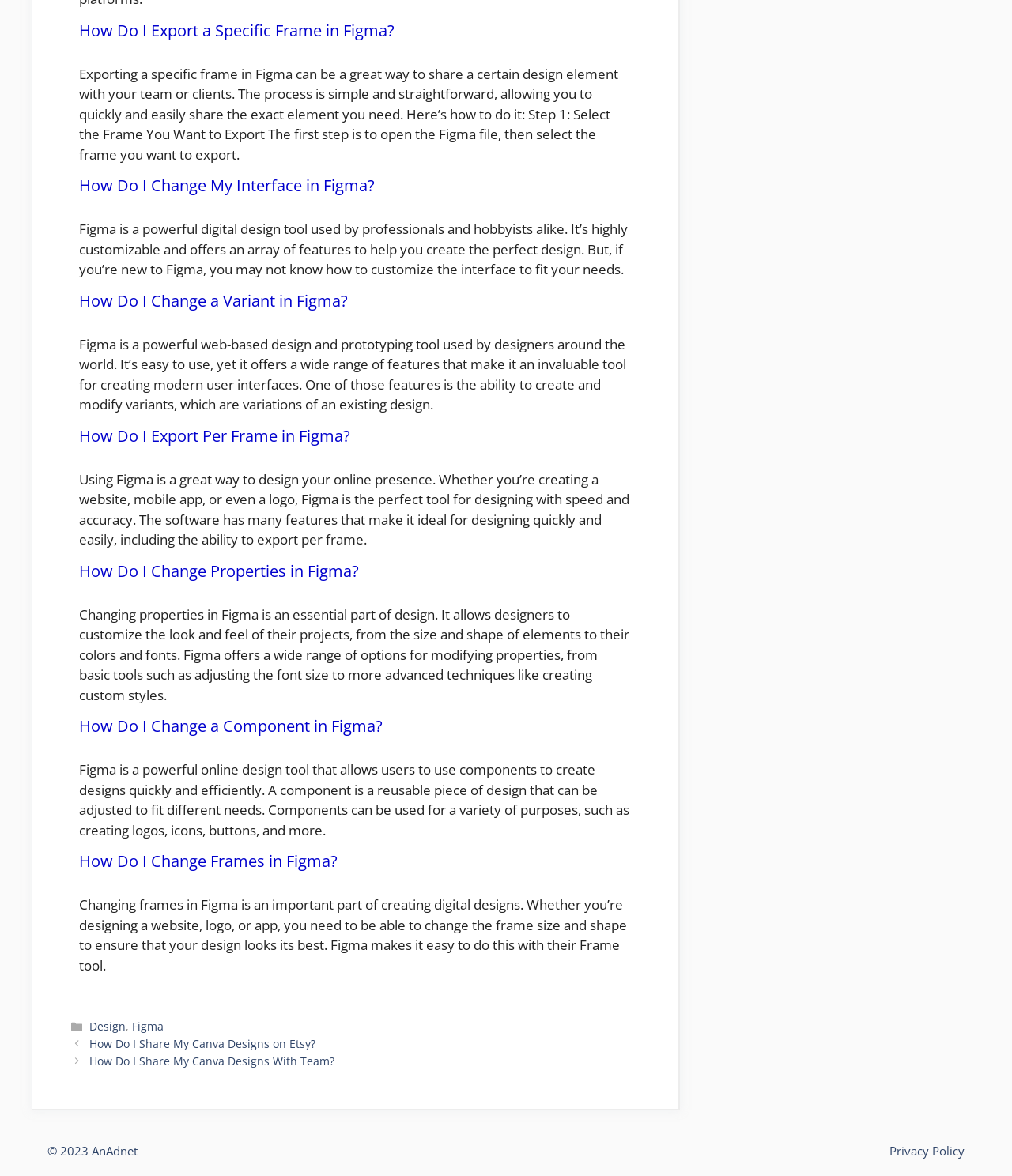Please determine the bounding box coordinates of the element to click in order to execute the following instruction: "Read related article". The coordinates should be four float numbers between 0 and 1, specified as [left, top, right, bottom].

None